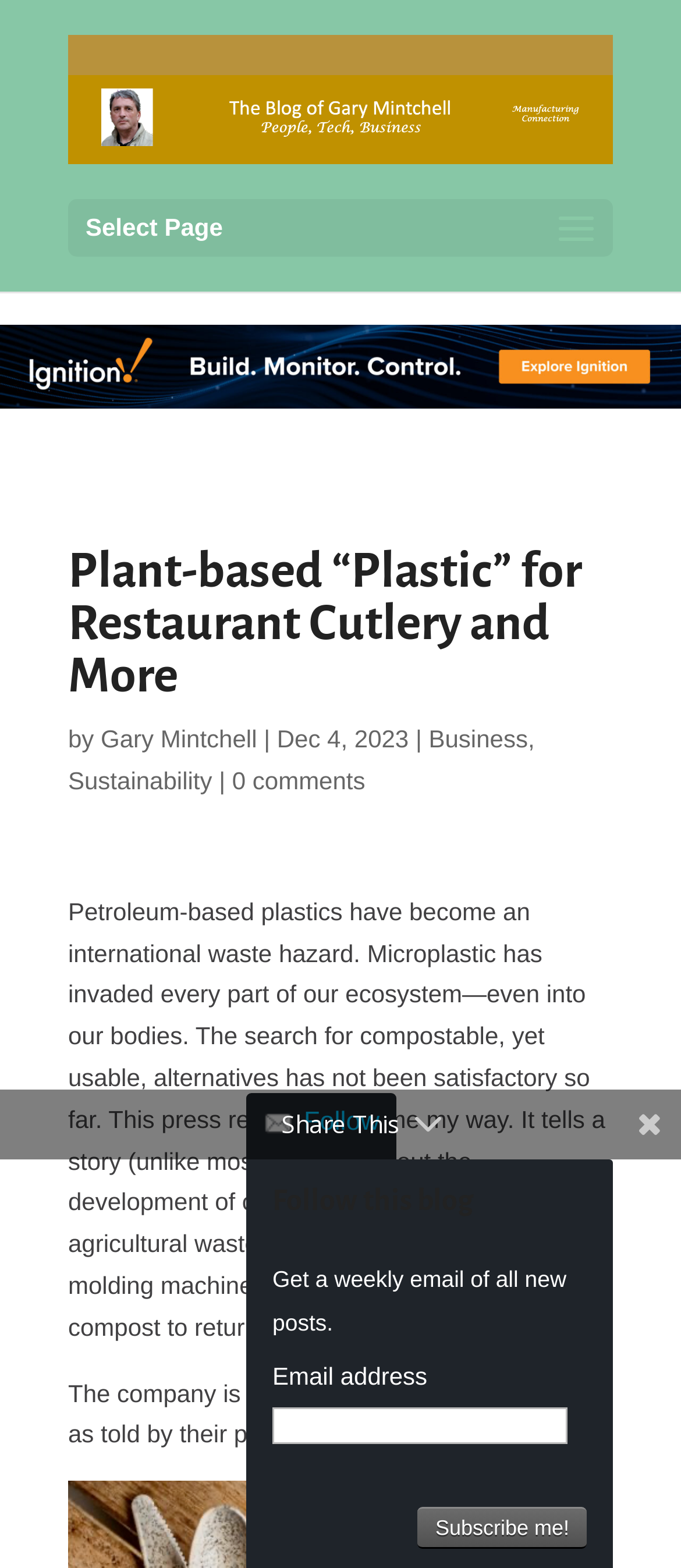Please give the bounding box coordinates of the area that should be clicked to fulfill the following instruction: "Subscribe to the blog with your email address". The coordinates should be in the format of four float numbers from 0 to 1, i.e., [left, top, right, bottom].

[0.614, 0.961, 0.862, 0.988]